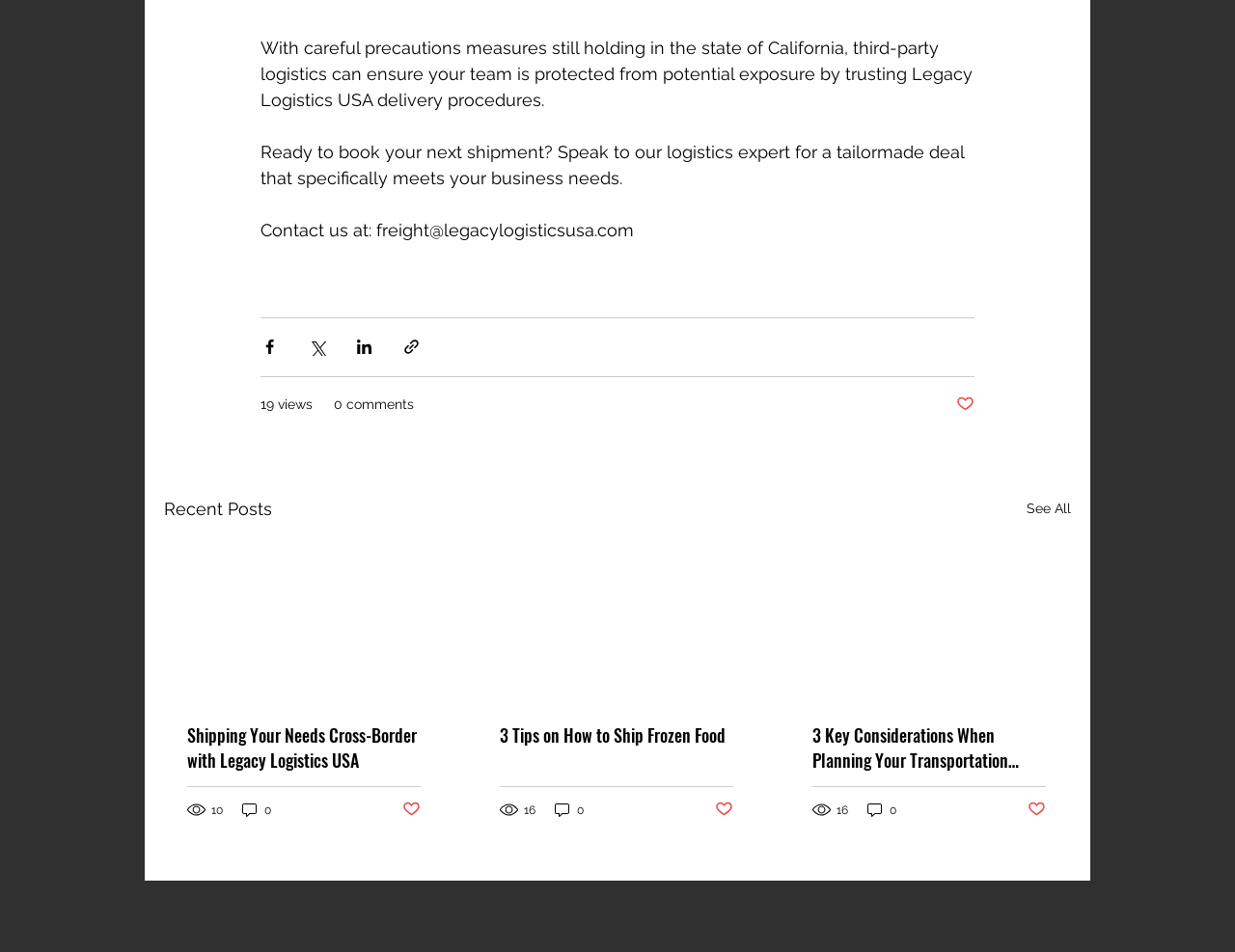Locate the bounding box coordinates of the element to click to perform the following action: 'Like the post'. The coordinates should be given as four float values between 0 and 1, in the form of [left, top, right, bottom].

[0.774, 0.414, 0.789, 0.436]